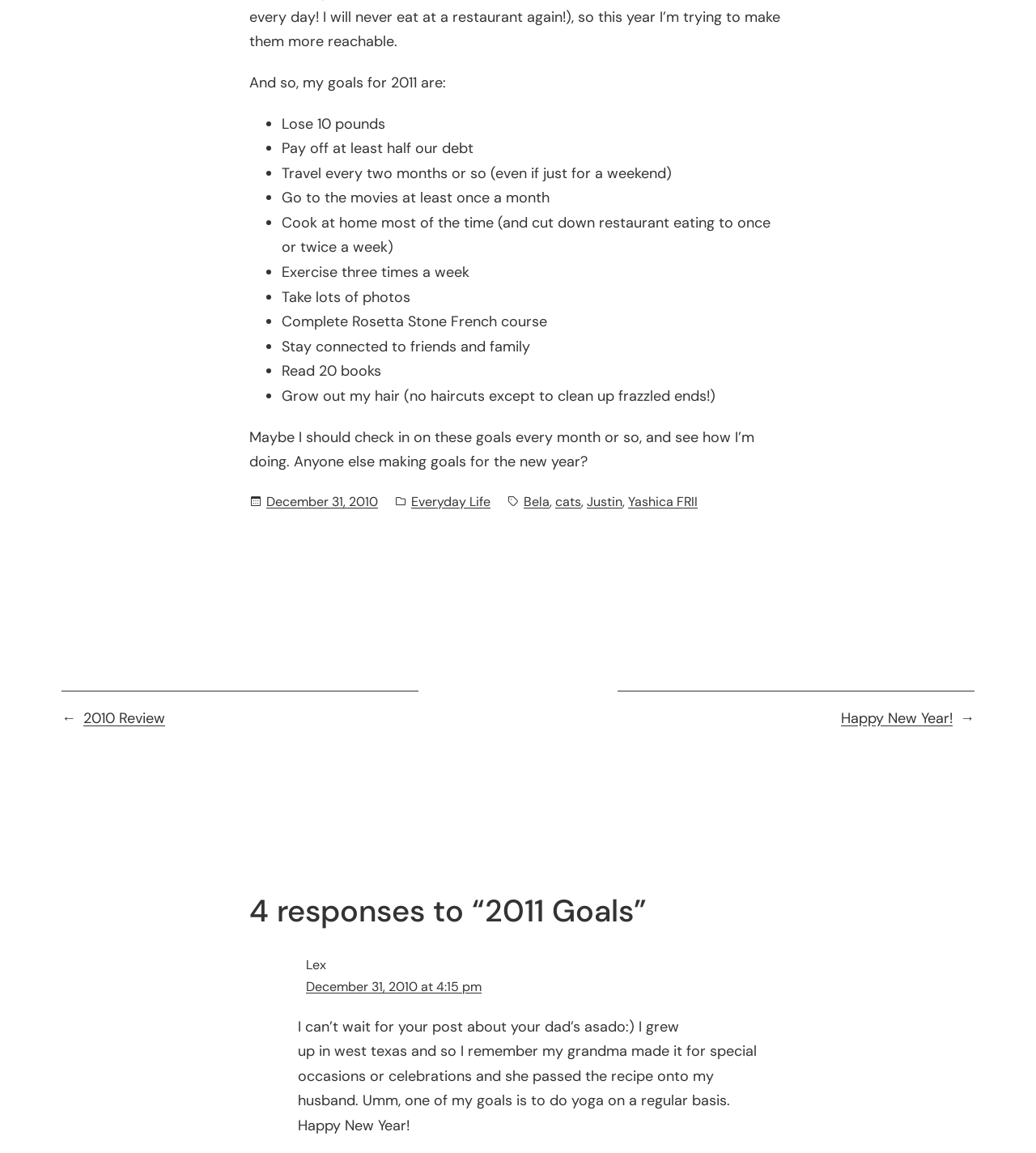Identify the bounding box for the given UI element using the description provided. Coordinates should be in the format (top-left x, top-left y, bottom-right x, bottom-right y) and must be between 0 and 1. Here is the description: Bela

[0.505, 0.425, 0.53, 0.445]